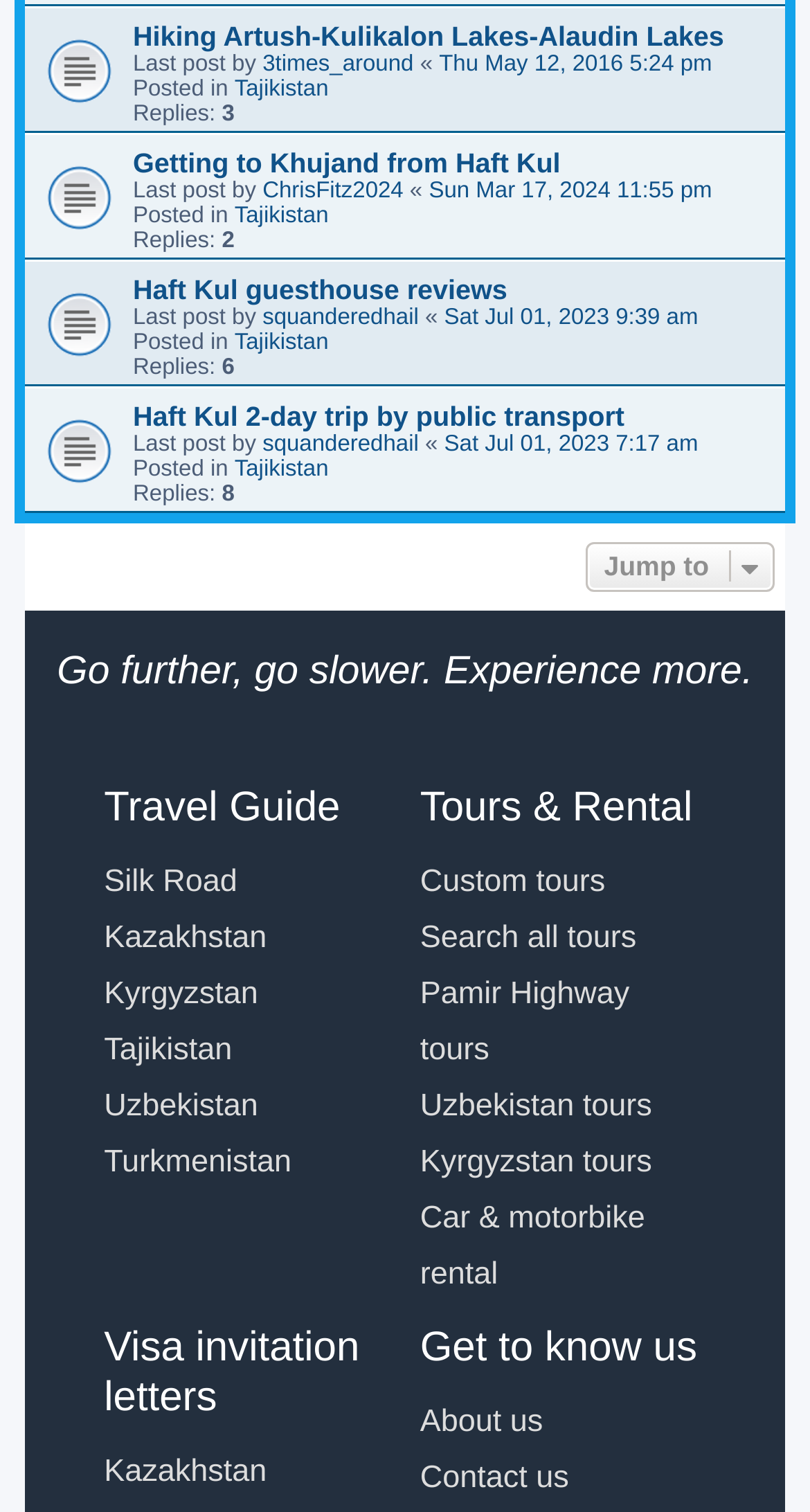How many links are there under the 'Travel Guide' heading?
Utilize the image to construct a detailed and well-explained answer.

I found the heading element with the text 'Travel Guide' and counted the number of link elements underneath it, which are 5.